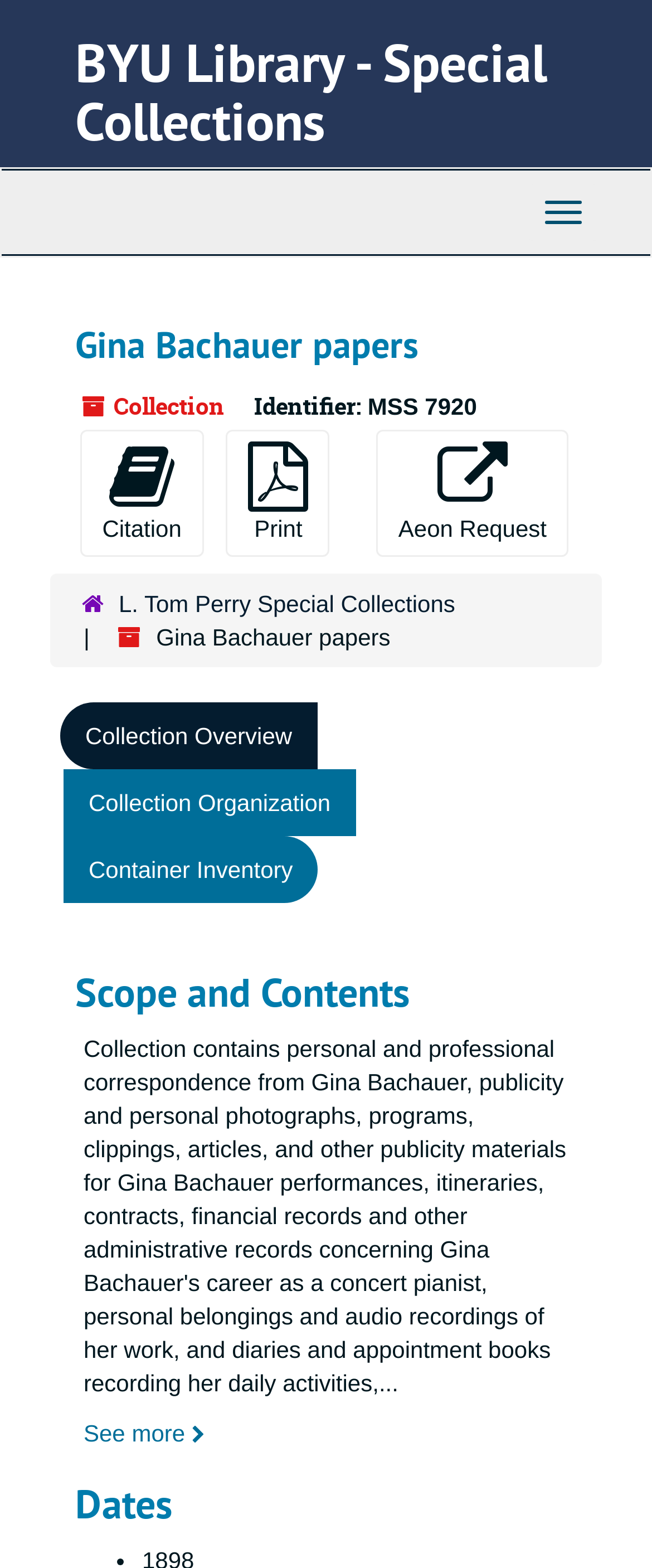Please find the bounding box for the UI element described by: "Collection Organization".

[0.097, 0.49, 0.546, 0.533]